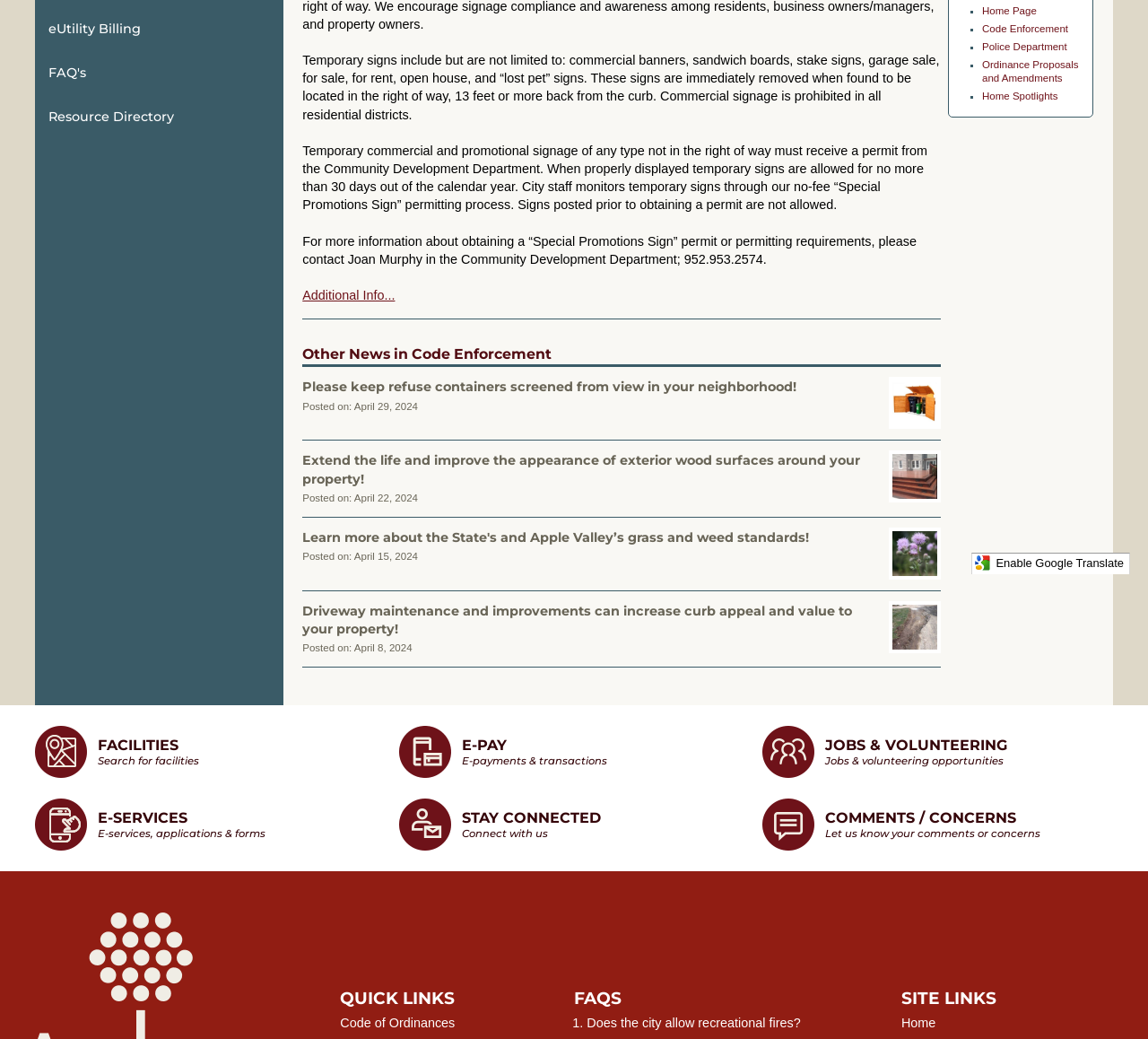Predict the bounding box of the UI element based on this description: "Stay ConnectedConnect with us".

[0.347, 0.768, 0.653, 0.82]